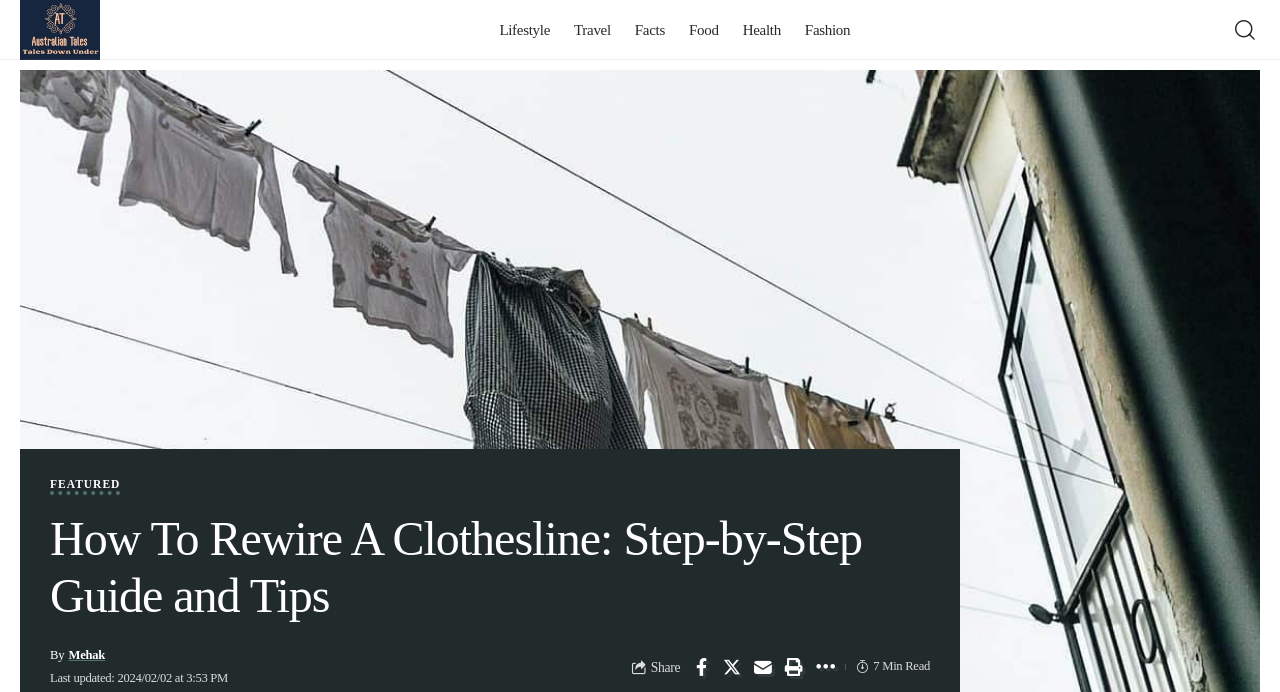Pinpoint the bounding box coordinates of the clickable area necessary to execute the following instruction: "Share on Facebook". The coordinates should be given as four float numbers between 0 and 1, namely [left, top, right, bottom].

[0.537, 0.941, 0.559, 0.987]